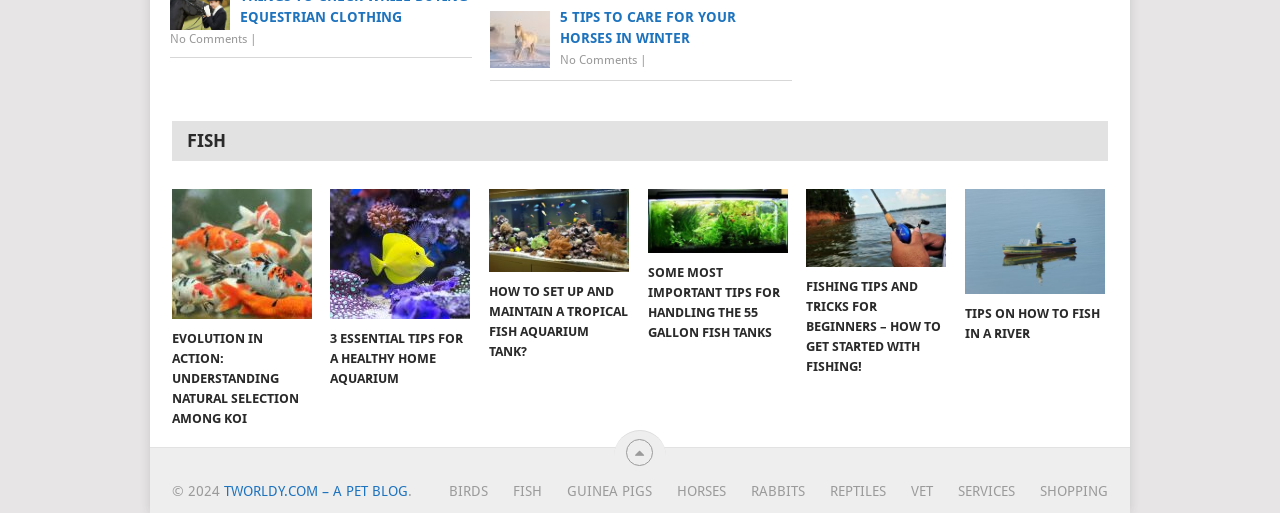Determine the bounding box coordinates of the clickable region to follow the instruction: "read about evolution in action".

[0.134, 0.368, 0.243, 0.621]